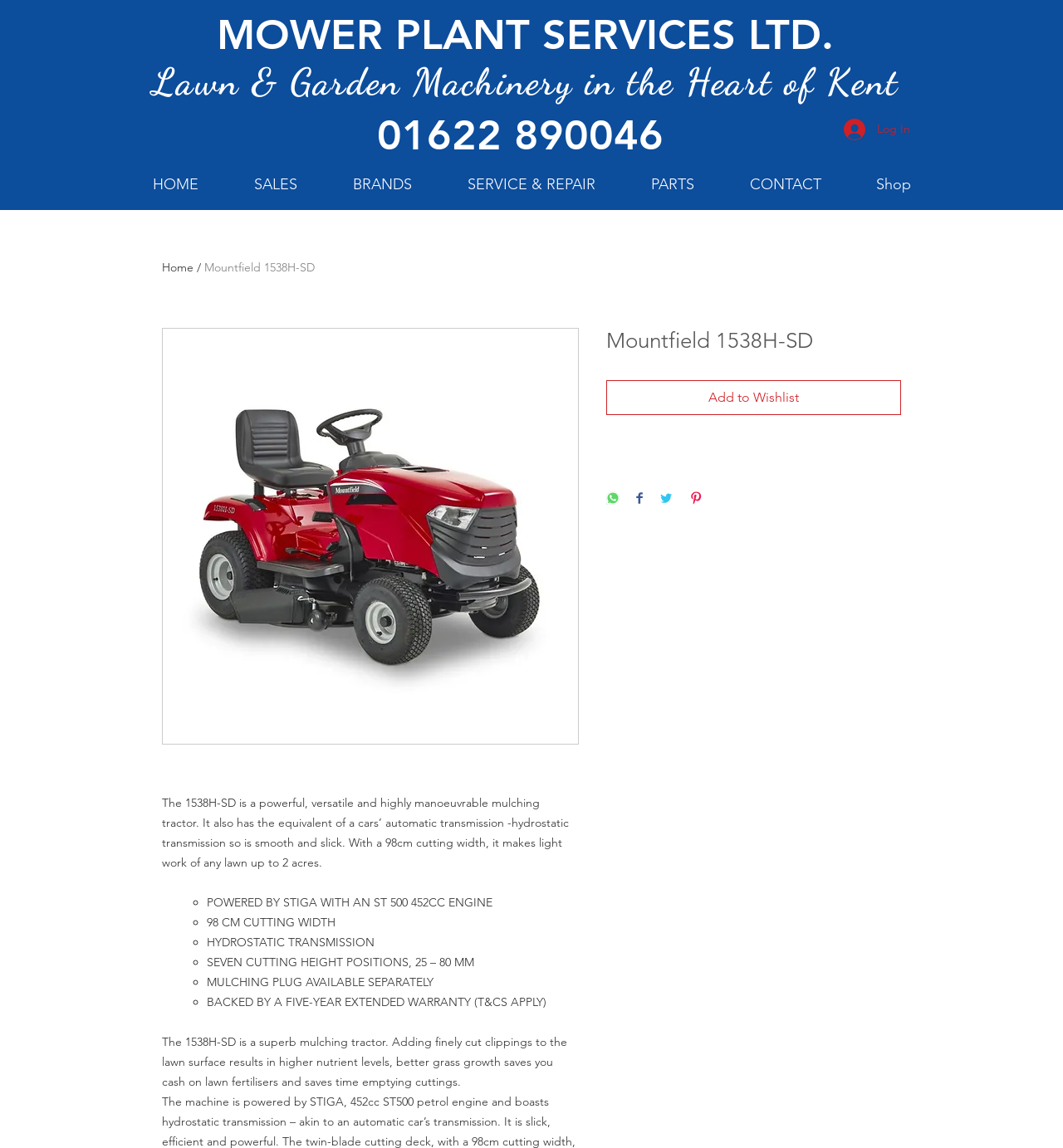Examine the screenshot and answer the question in as much detail as possible: What is the phone number of the company?

The phone number of the company can be found in the heading element below the company name, which reads '01622 890046'.